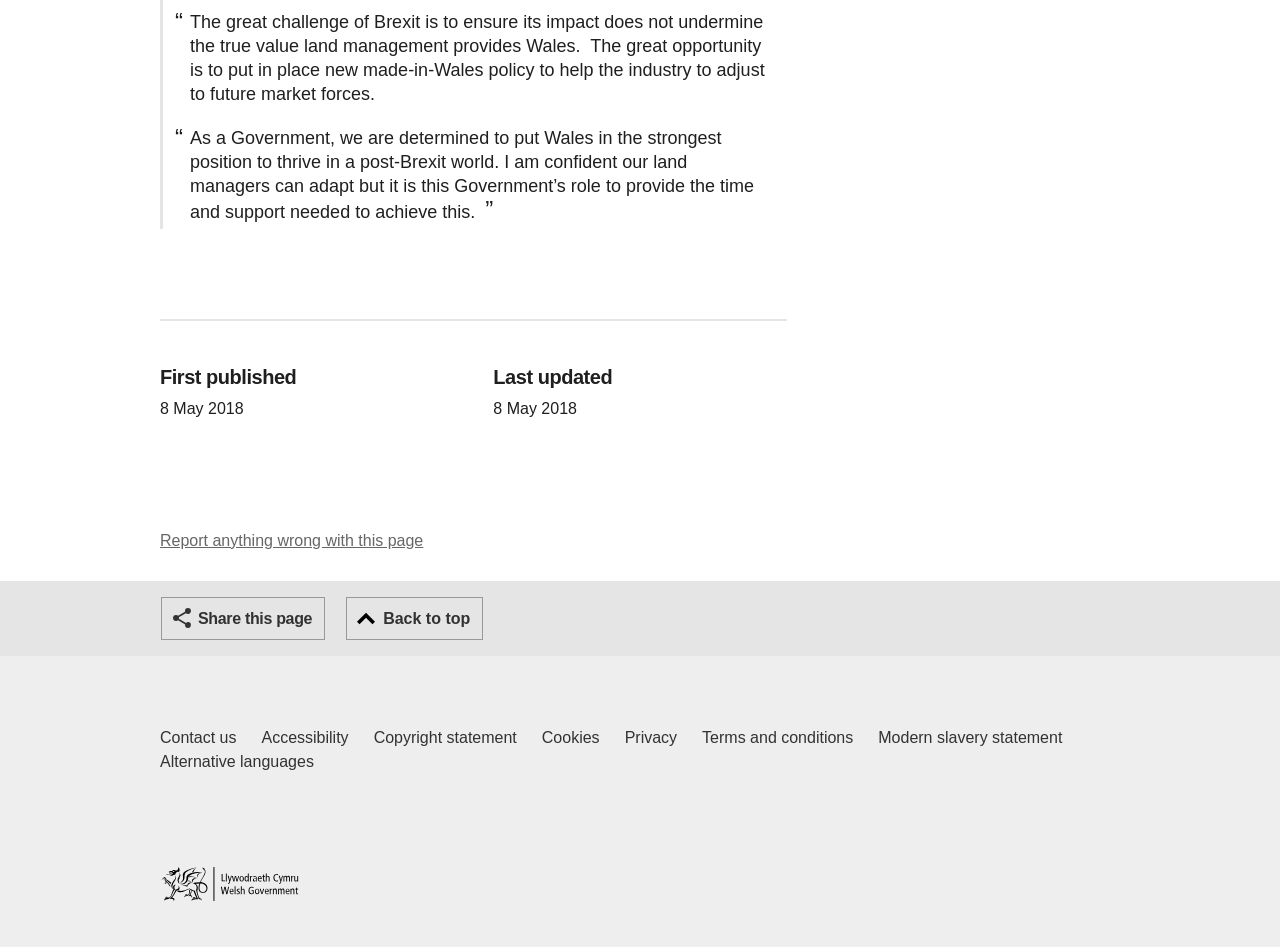Locate the bounding box coordinates for the element described below: "Share this page". The coordinates must be four float values between 0 and 1, formatted as [left, top, right, bottom].

[0.126, 0.631, 0.254, 0.676]